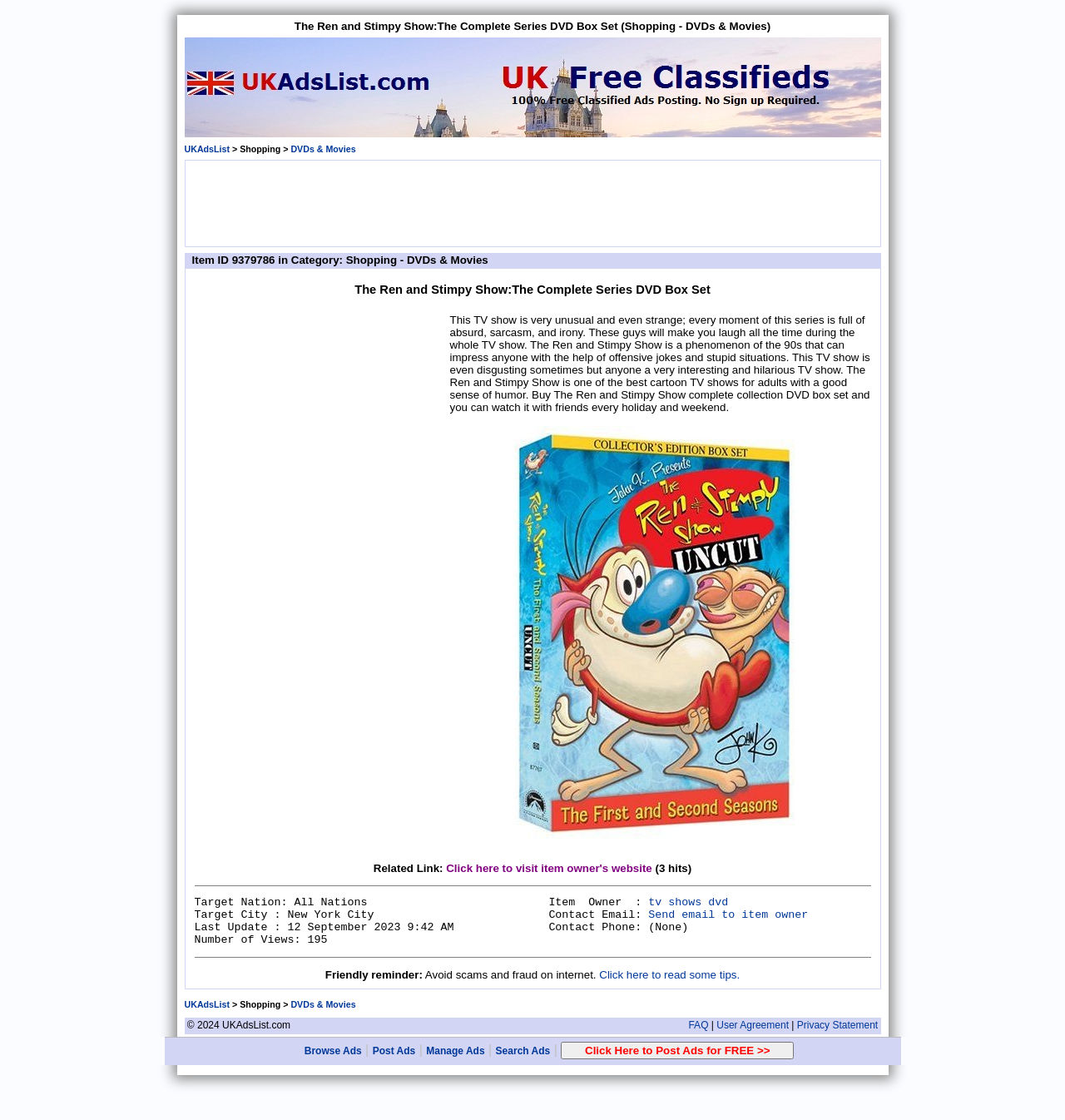Identify the bounding box coordinates for the region of the element that should be clicked to carry out the instruction: "Click on the button to post ads for free". The bounding box coordinates should be four float numbers between 0 and 1, i.e., [left, top, right, bottom].

[0.527, 0.93, 0.746, 0.946]